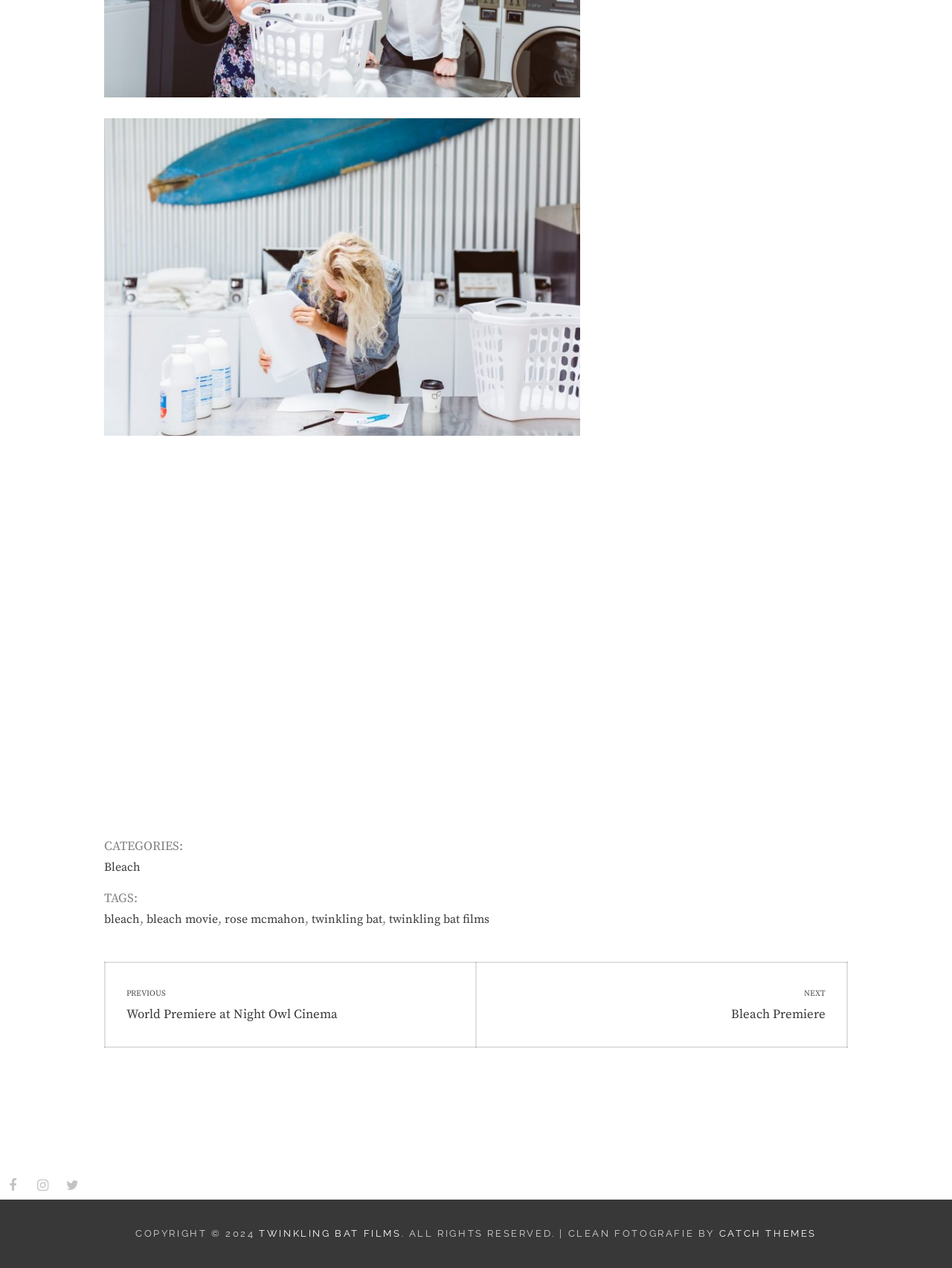Using the provided description bleach, find the bounding box coordinates for the UI element. Provide the coordinates in (top-left x, top-left y, bottom-right x, bottom-right y) format, ensuring all values are between 0 and 1.

[0.109, 0.719, 0.147, 0.731]